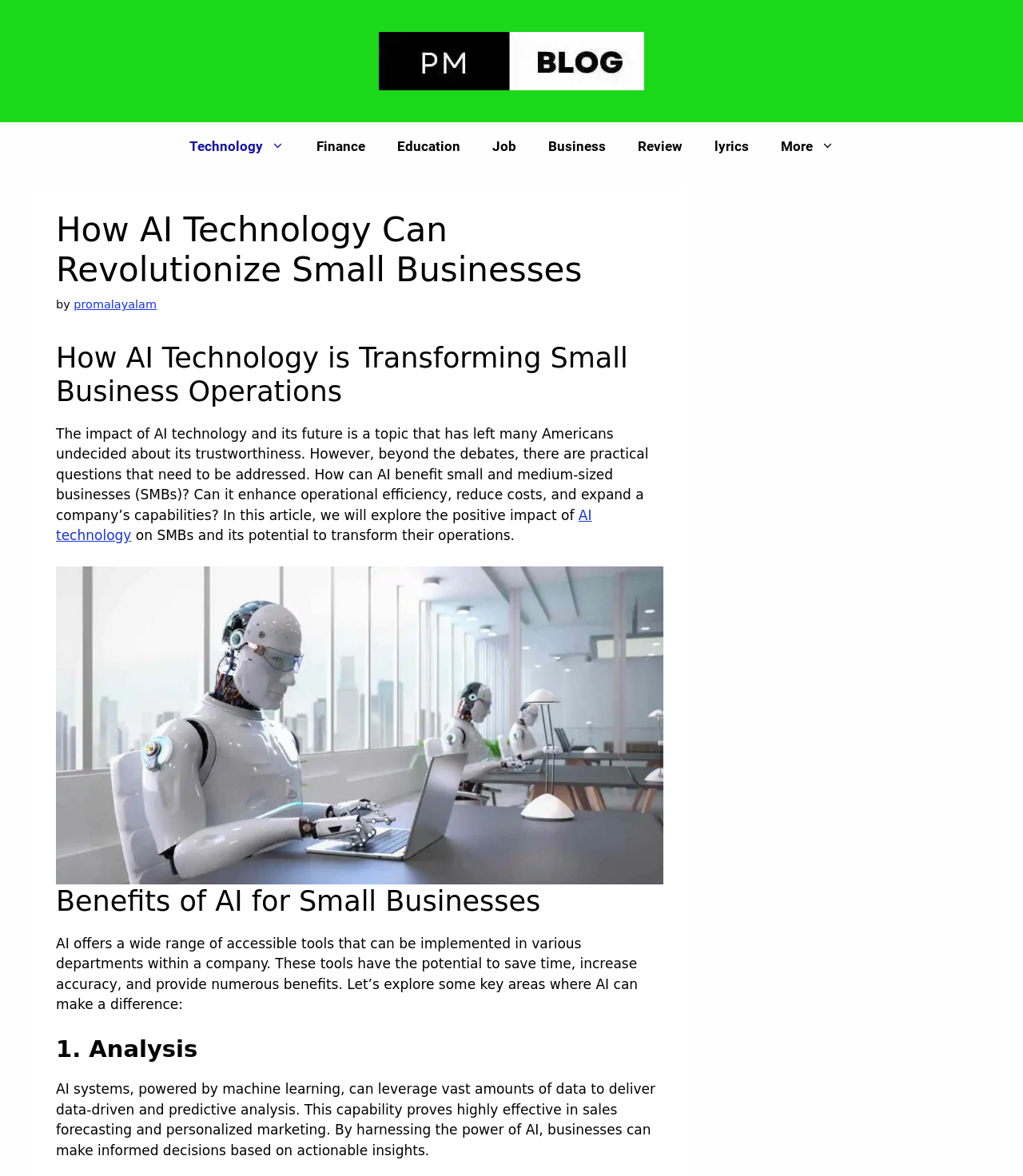Identify the bounding box for the element characterized by the following description: "Education".

[0.372, 0.104, 0.465, 0.145]